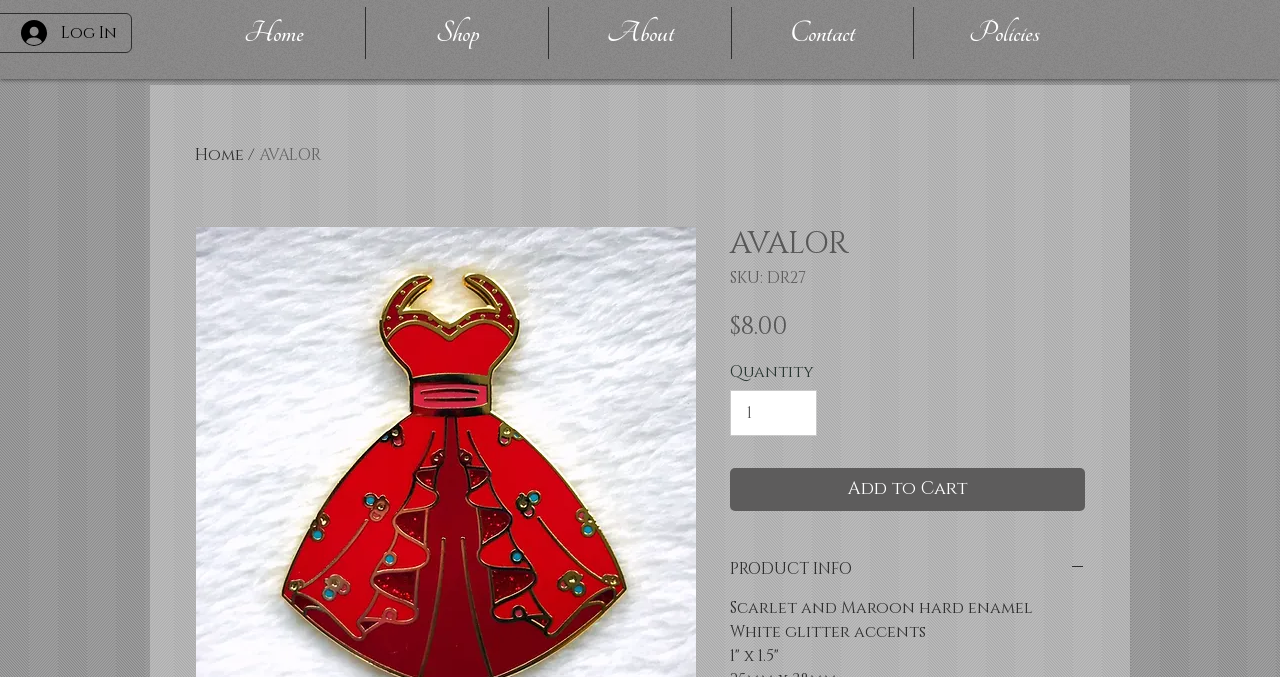Illustrate the webpage with a detailed description.

This webpage appears to be a product page for a floral adorned gown, specifically designed for Elena's coronation day. At the top left corner, there is a "Log In" button accompanied by a small image. To the right of this, a navigation menu is situated, featuring links to "Home", "Shop", "About", "Contact", and "Policies". 

Below the navigation menu, a prominent heading displays the brand name "AVALOR". Underneath this, product details are presented, including the SKU number "DR27", a price of $8.00, and a quantity selector. An "Add to Cart" button is positioned to the right of these details. 

Further down, a "PRODUCT INFO" section is expanded, featuring a heading and a small image. This section provides additional product information, including descriptions of the gown's features, such as "Scarlet and Maroon hard enamel", "White glitter accents", and its dimensions, "1" x 1.5"".